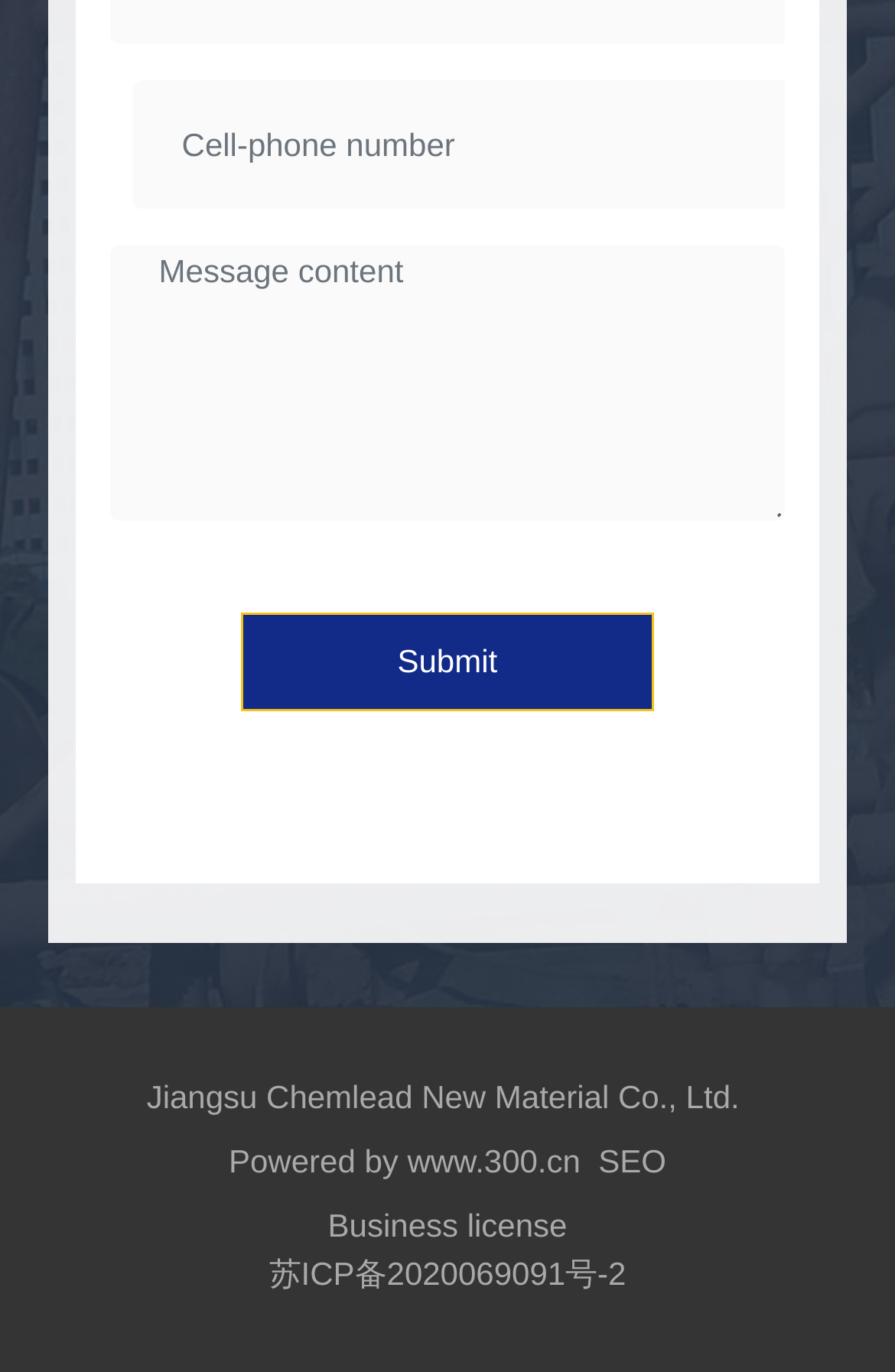Predict the bounding box coordinates for the UI element described as: "Business license". The coordinates should be four float numbers between 0 and 1, presented as [left, top, right, bottom].

[0.366, 0.883, 0.634, 0.907]